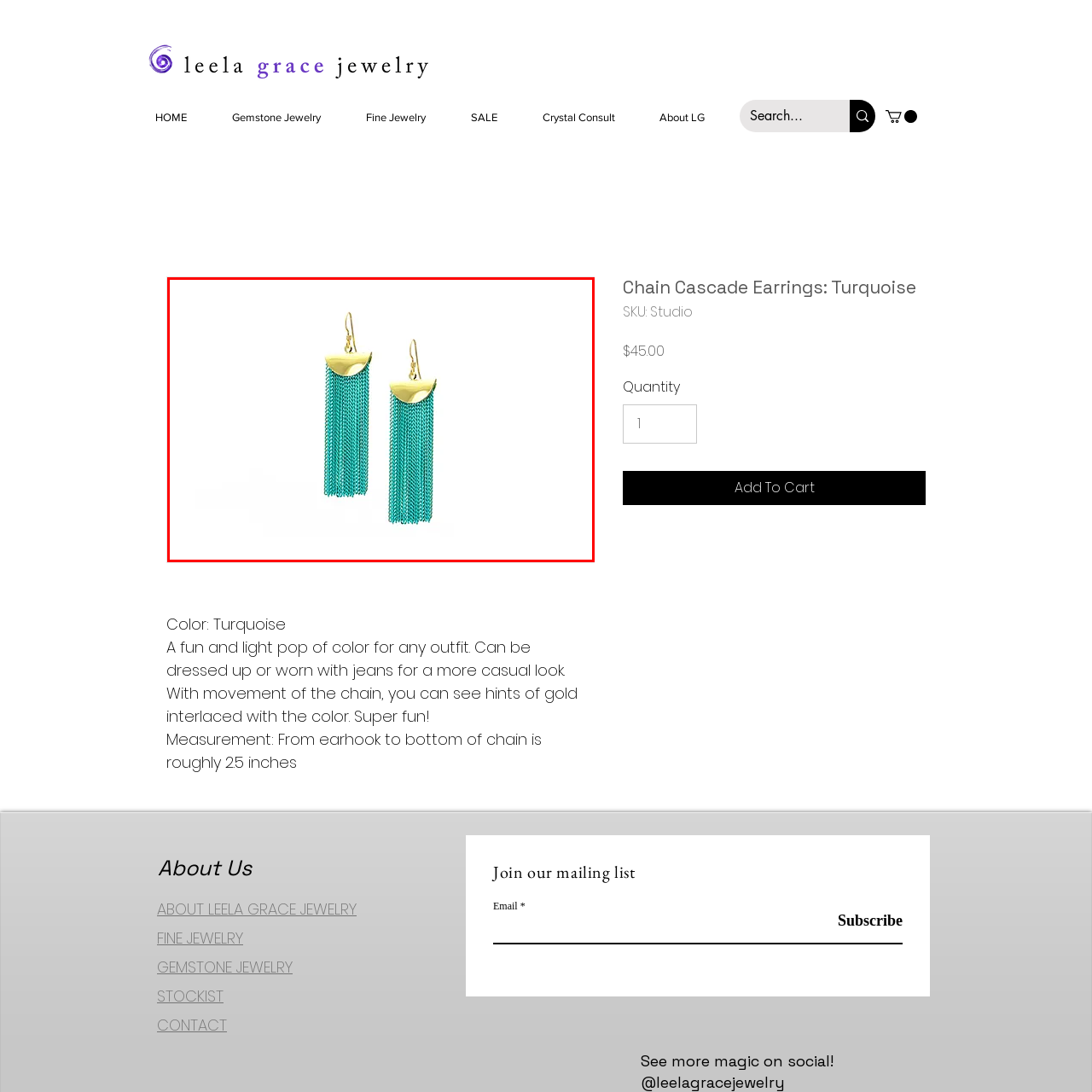What is the price of the earrings?
Carefully examine the image within the red bounding box and provide a detailed answer to the question.

The caption clearly states that the earrings are 'priced at $45.00', which provides the exact price of the earrings.